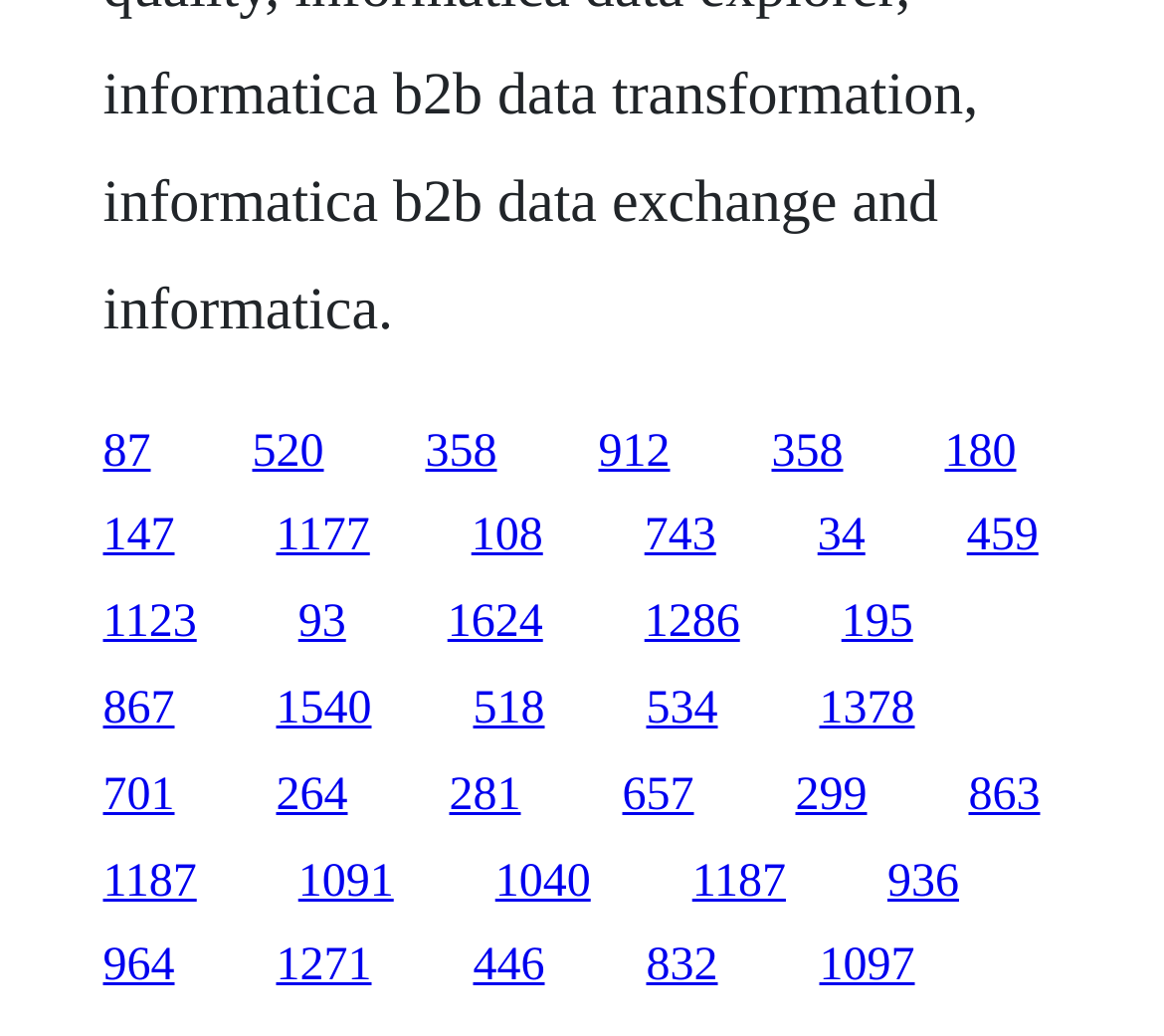Please determine the bounding box coordinates of the area that needs to be clicked to complete this task: 'go to the page with link text '743''. The coordinates must be four float numbers between 0 and 1, formatted as [left, top, right, bottom].

[0.554, 0.494, 0.615, 0.543]